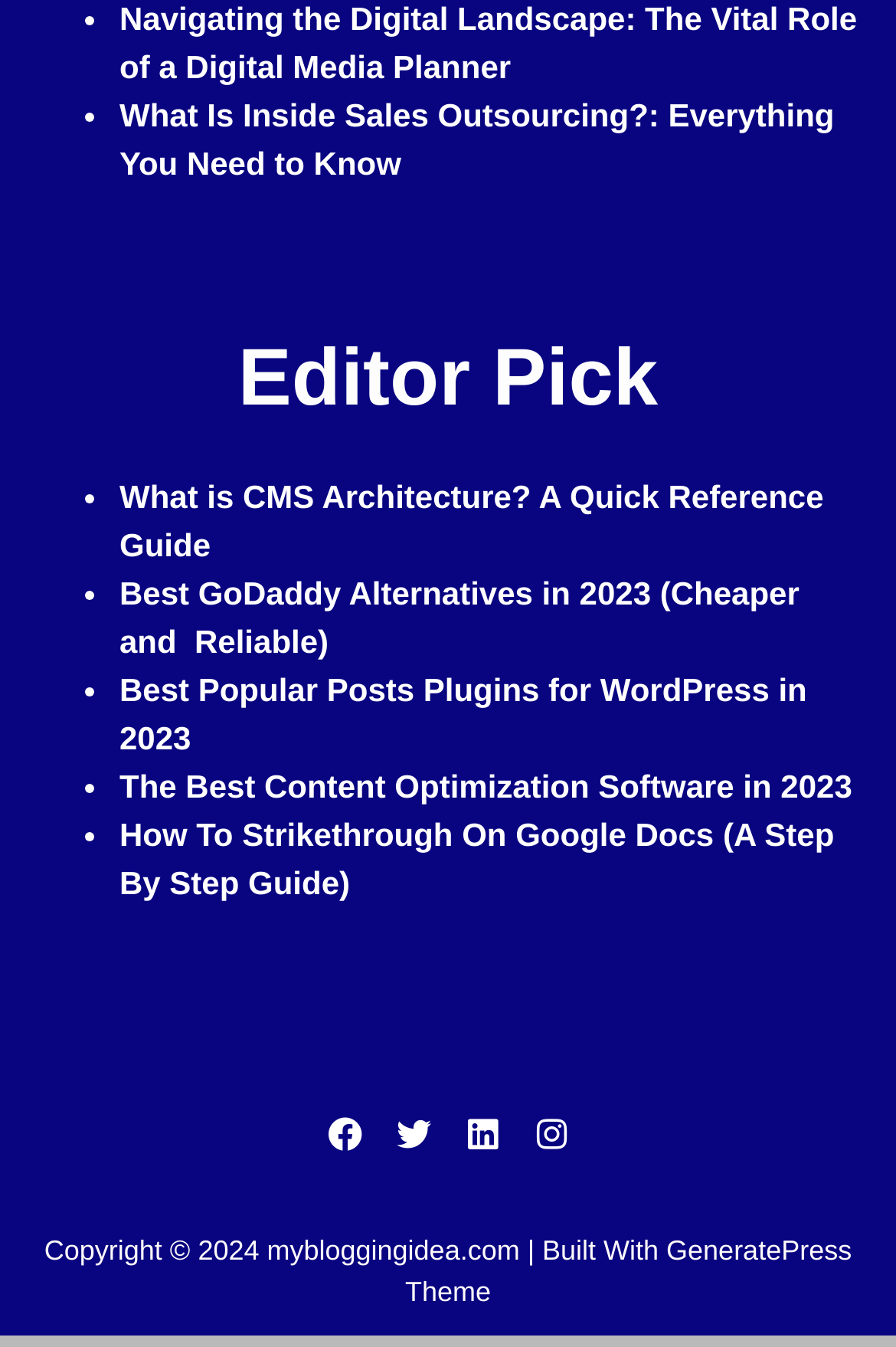Respond to the question with just a single word or phrase: 
What is the last link in the Editor Pick section?

How To Strikethrough On Google Docs